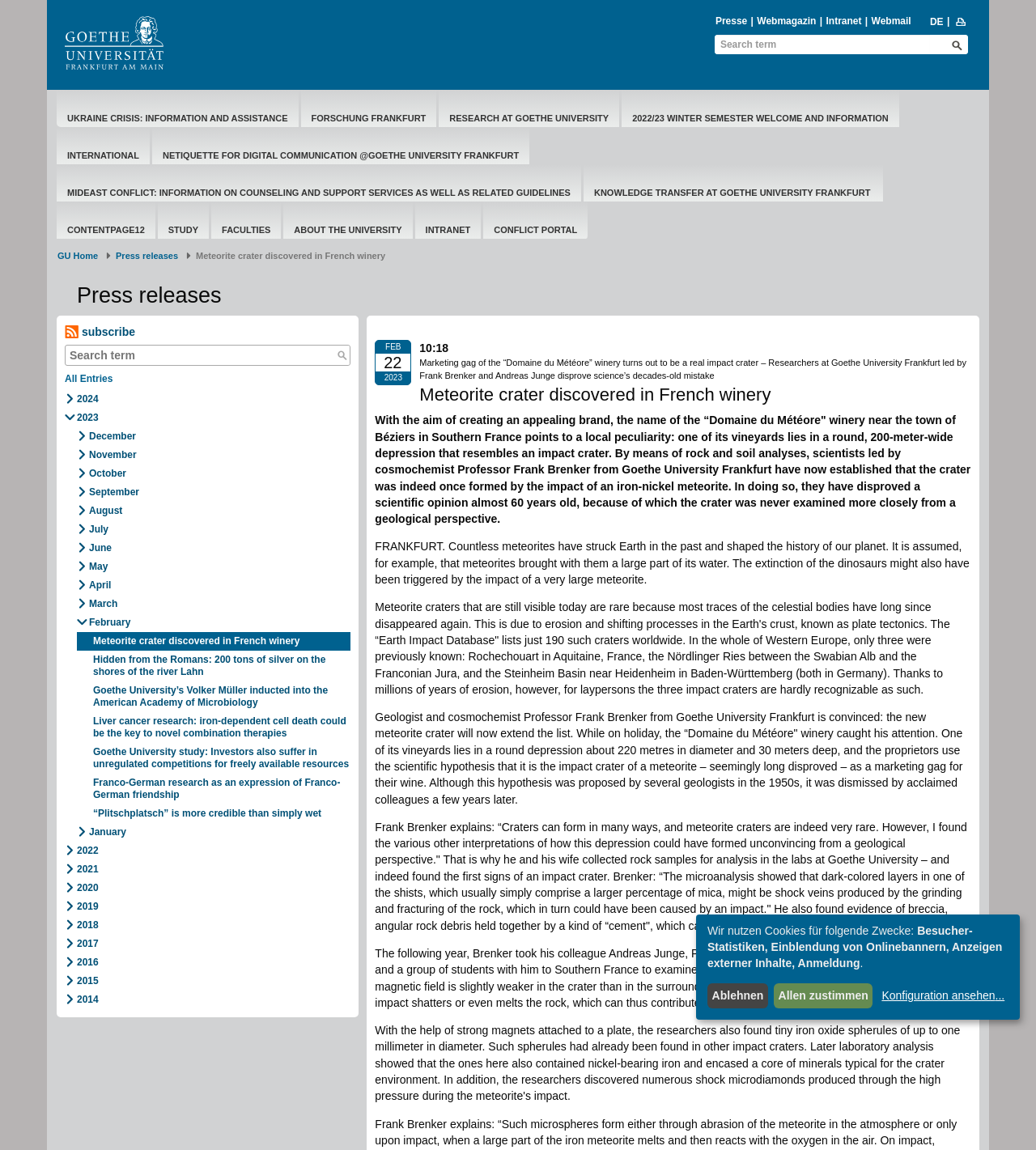Mark the bounding box of the element that matches the following description: "Research at Goethe University".

[0.424, 0.096, 0.597, 0.11]